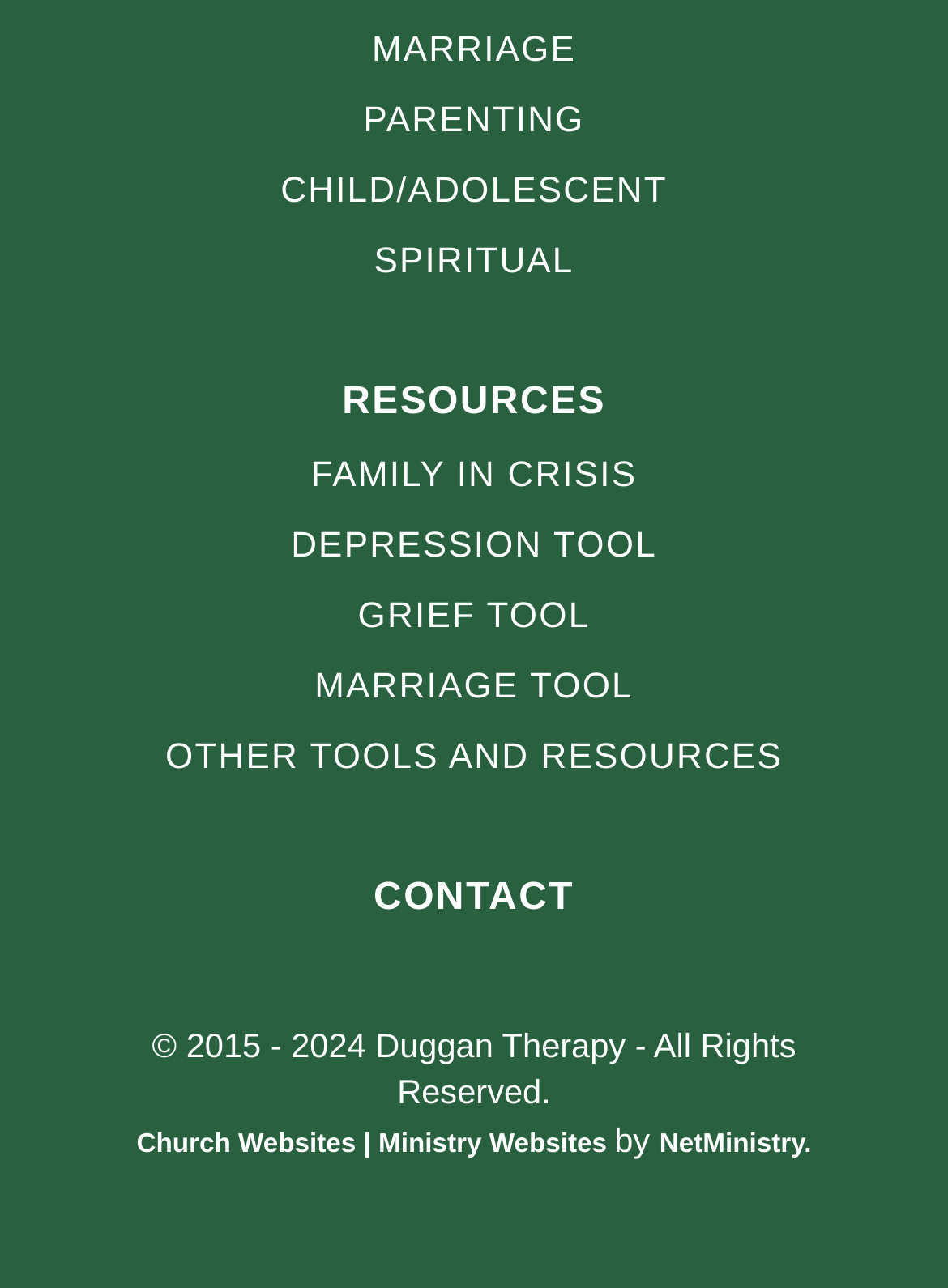Determine the bounding box coordinates of the region I should click to achieve the following instruction: "Click on MARRIAGE link". Ensure the bounding box coordinates are four float numbers between 0 and 1, i.e., [left, top, right, bottom].

[0.077, 0.02, 0.923, 0.075]